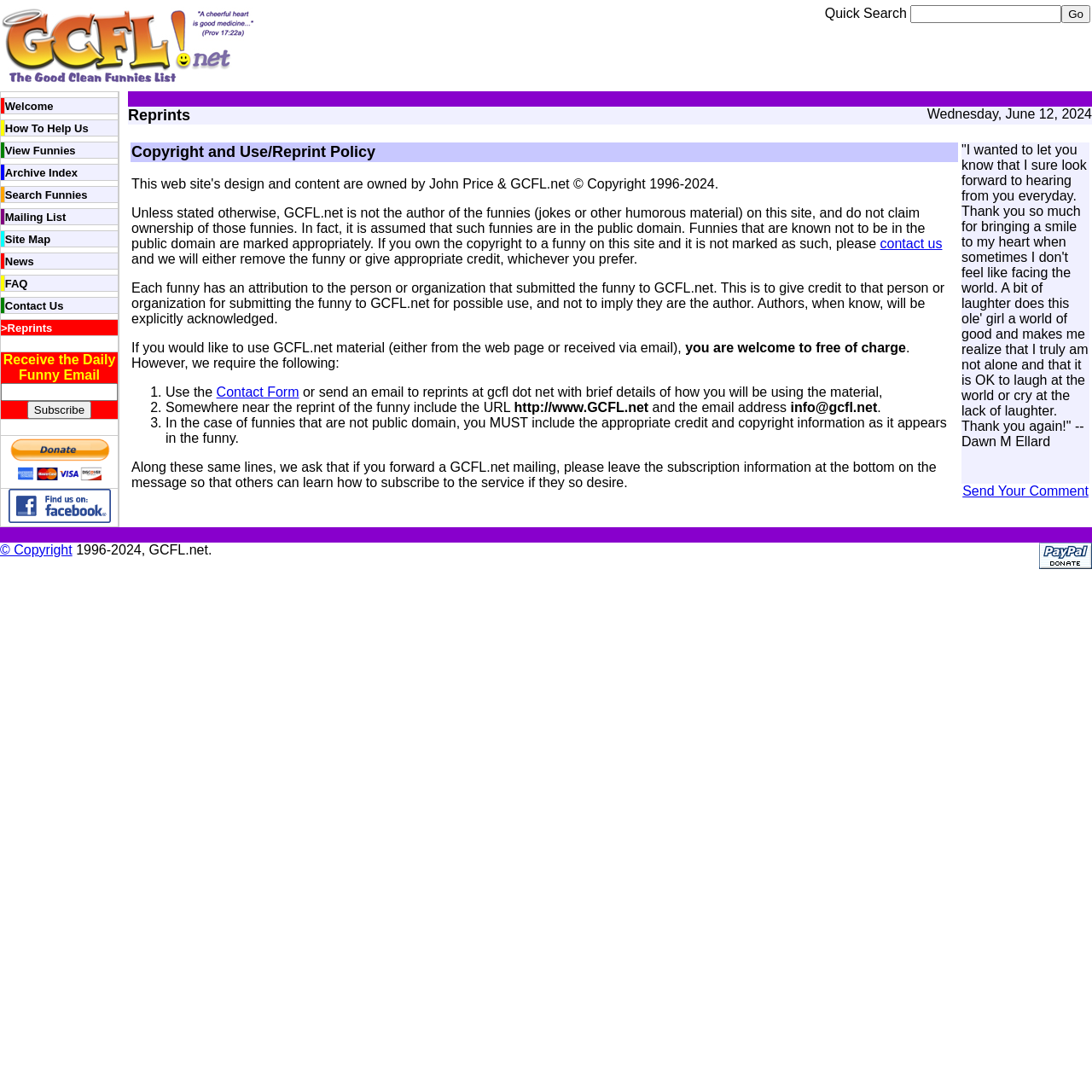Locate the bounding box coordinates of the area that needs to be clicked to fulfill the following instruction: "Search for funnies". The coordinates should be in the format of four float numbers between 0 and 1, namely [left, top, right, bottom].

[0.754, 0.003, 1.0, 0.023]